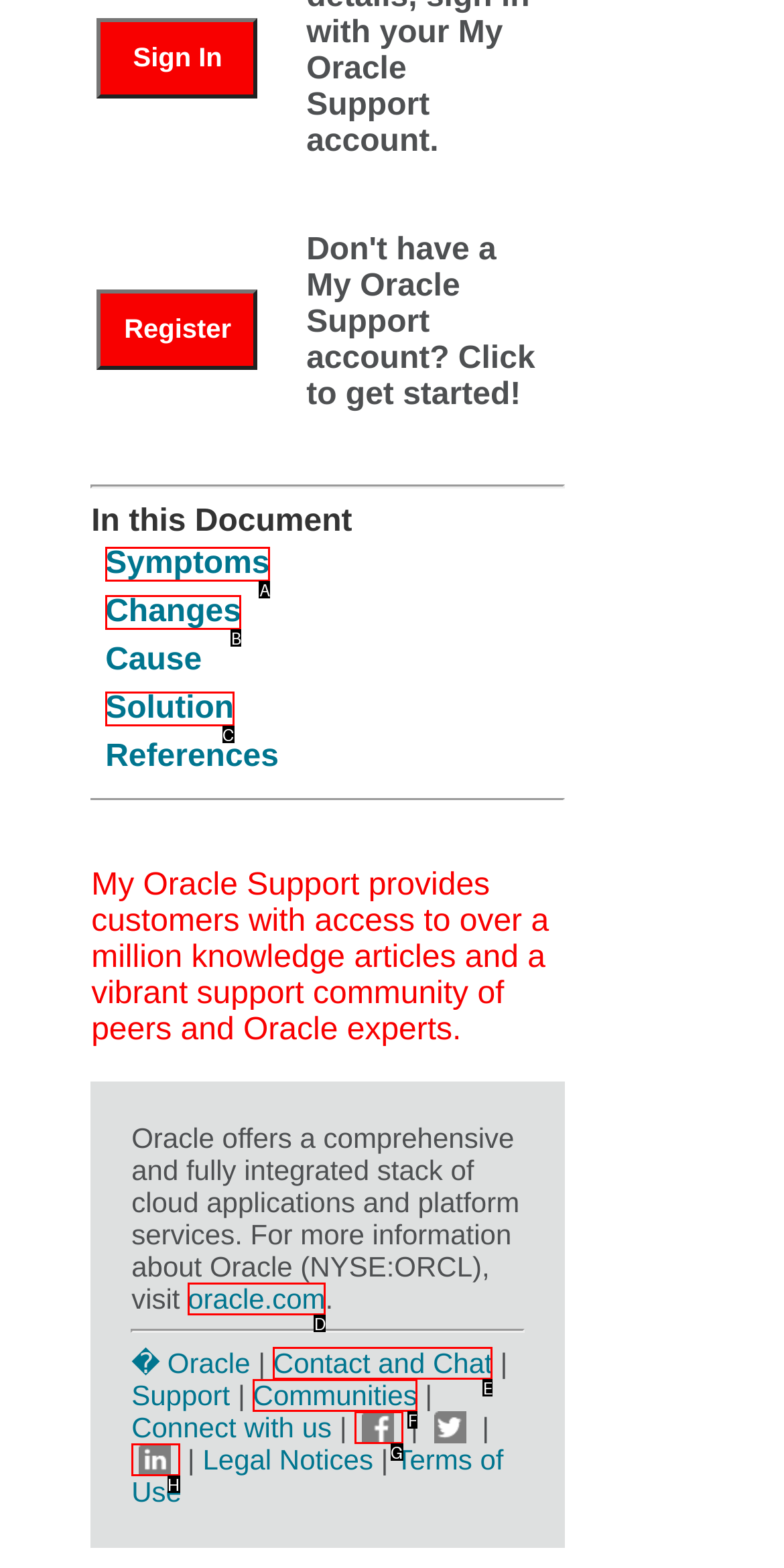Select the letter that aligns with the description: Communities. Answer with the letter of the selected option directly.

F